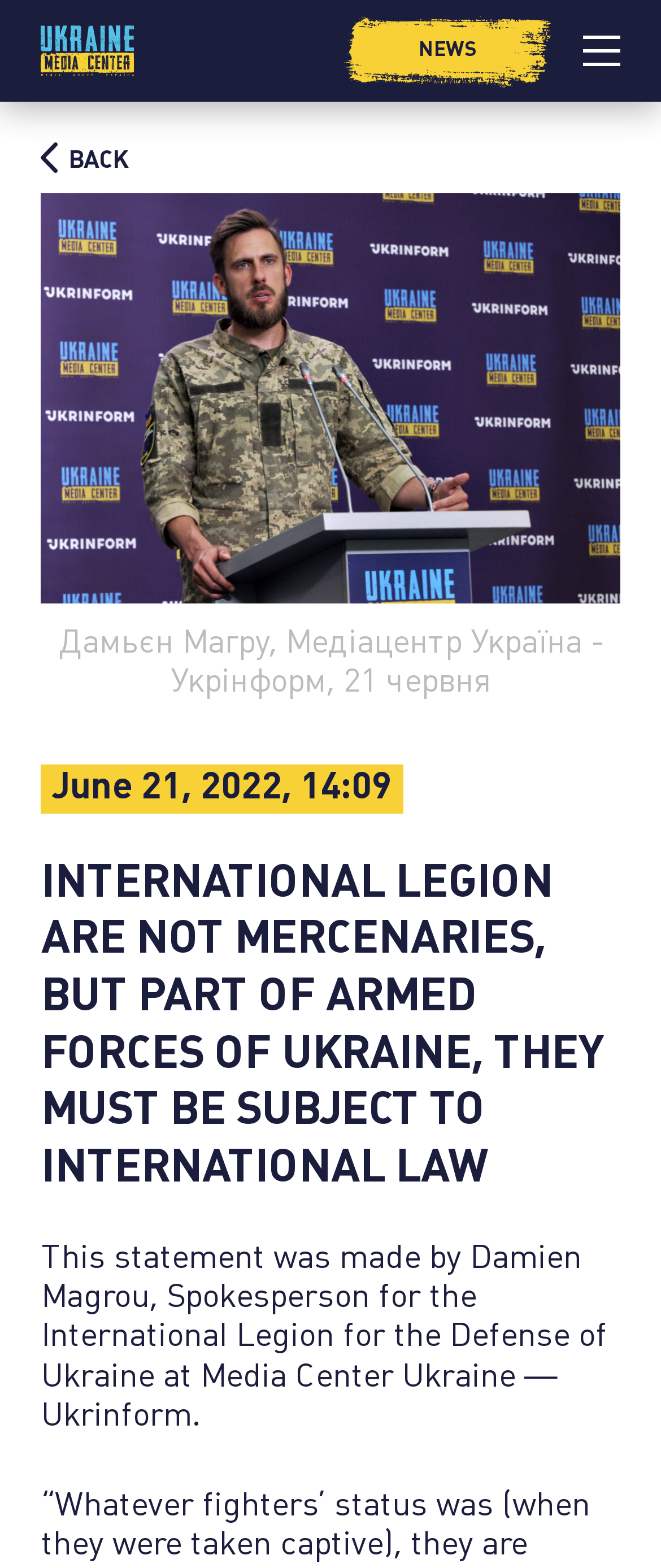Offer an extensive depiction of the webpage and its key elements.

The webpage appears to be a news article or press release. At the top, there are three links: an empty link on the left, a "NEWS" link in the center, and a button with a dropdown menu on the right. The button has a "Back" link with a corresponding "Back" icon to its left.

Below the top links, there is a section with two lines of text. The first line displays the author's name, "Дамьєн Магру", and the source, "Медіацентр Україна - Укрінформ", along with the date "21 червня". The second line shows the date and time in English, "June 21, 2022, 14:09".

The main content of the webpage is a heading that spans almost the entire width of the page, stating "INTERNATIONAL LEGION ARE NOT MERCENARIES, BUT PART OF ARMED FORCES OF UKRAINE, THEY MUST BE SUBJECT TO INTERNATIONAL LAW".

Below the heading, there is a paragraph of text that summarizes the statement made by Damien Magrou, Spokesperson for the International Legion for the Defense of Ukraine, at Media Center Ukraine — Ukrinform.